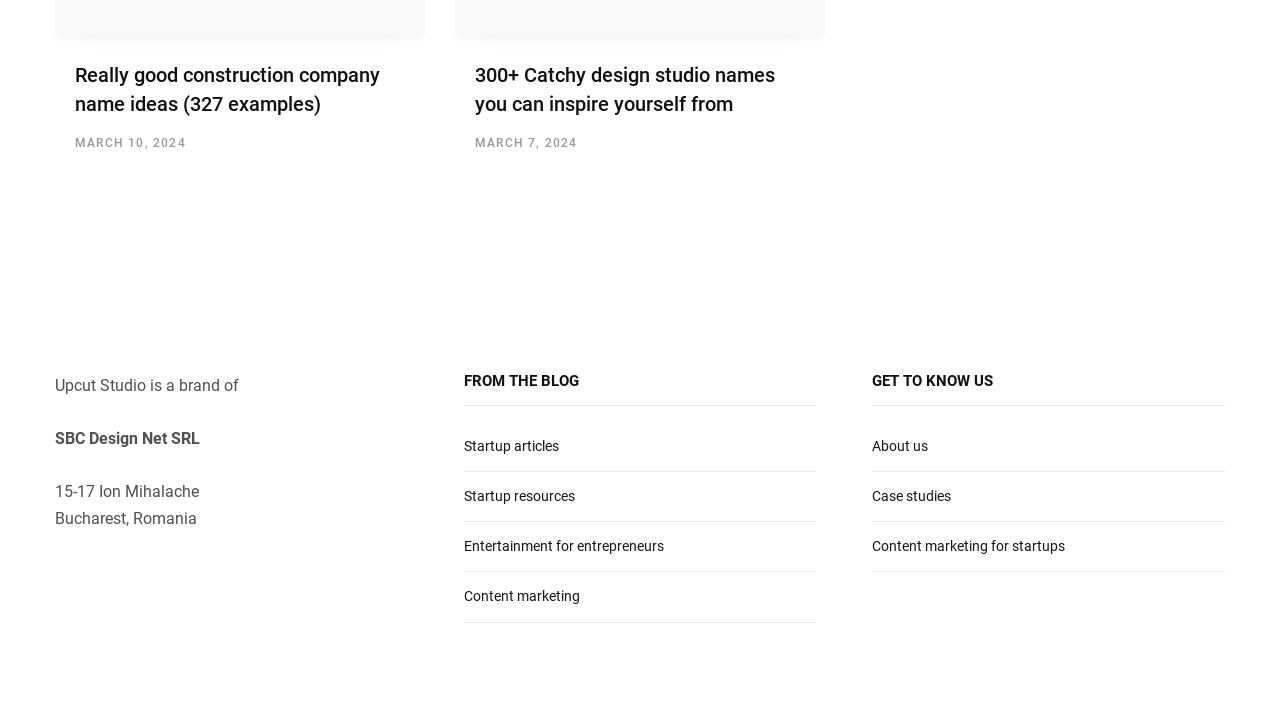Answer in one word or a short phrase: 
How many examples of construction company name ideas are provided?

327